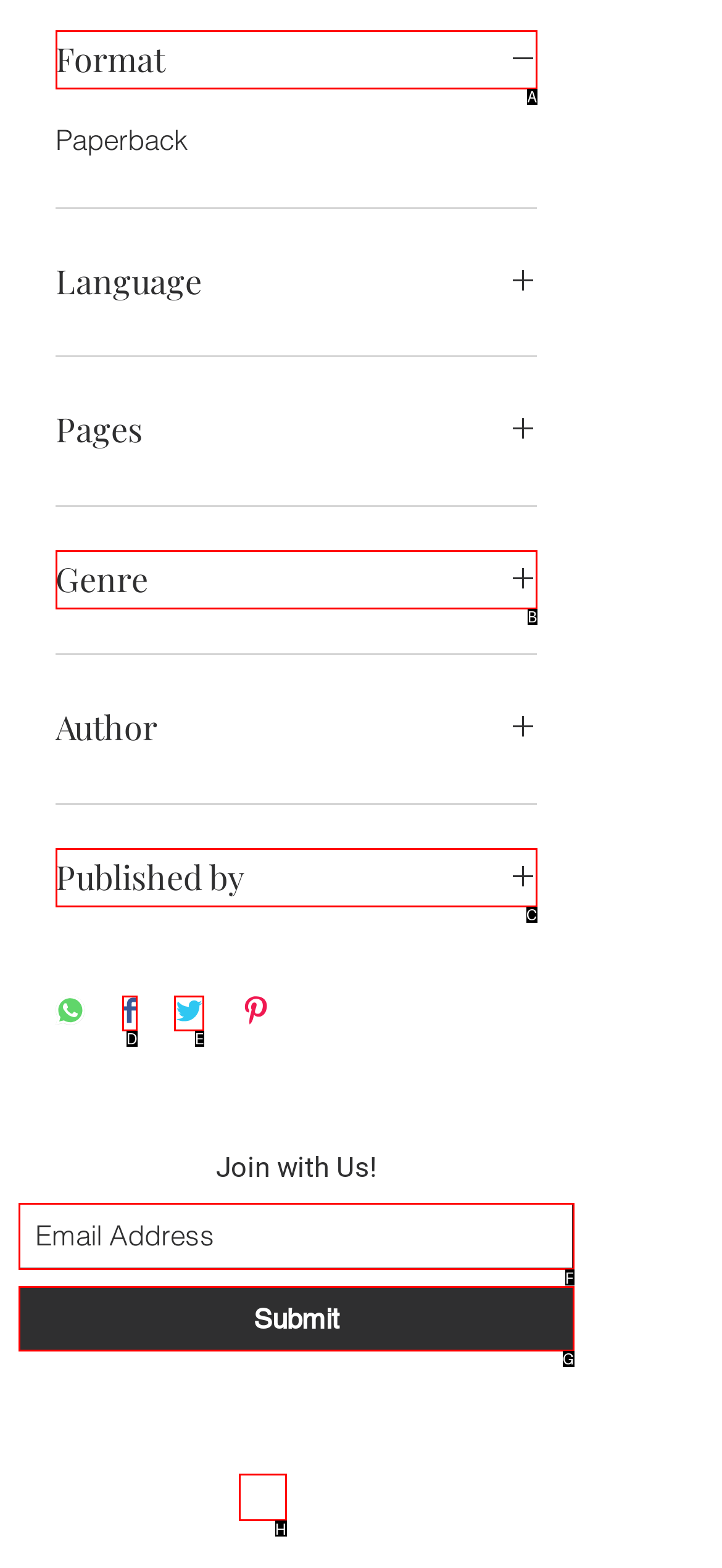Which option should you click on to fulfill this task: Click the LinkedIn Logo social link? Answer with the letter of the correct choice.

H